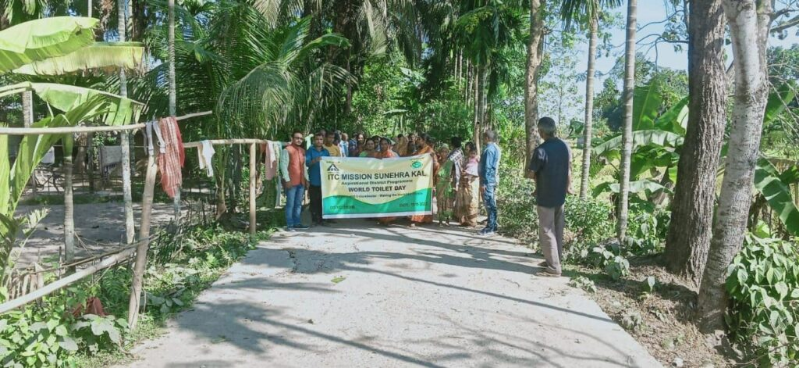Respond concisely with one word or phrase to the following query:
What is the main focus of the event?

Improving sanitation and hygiene